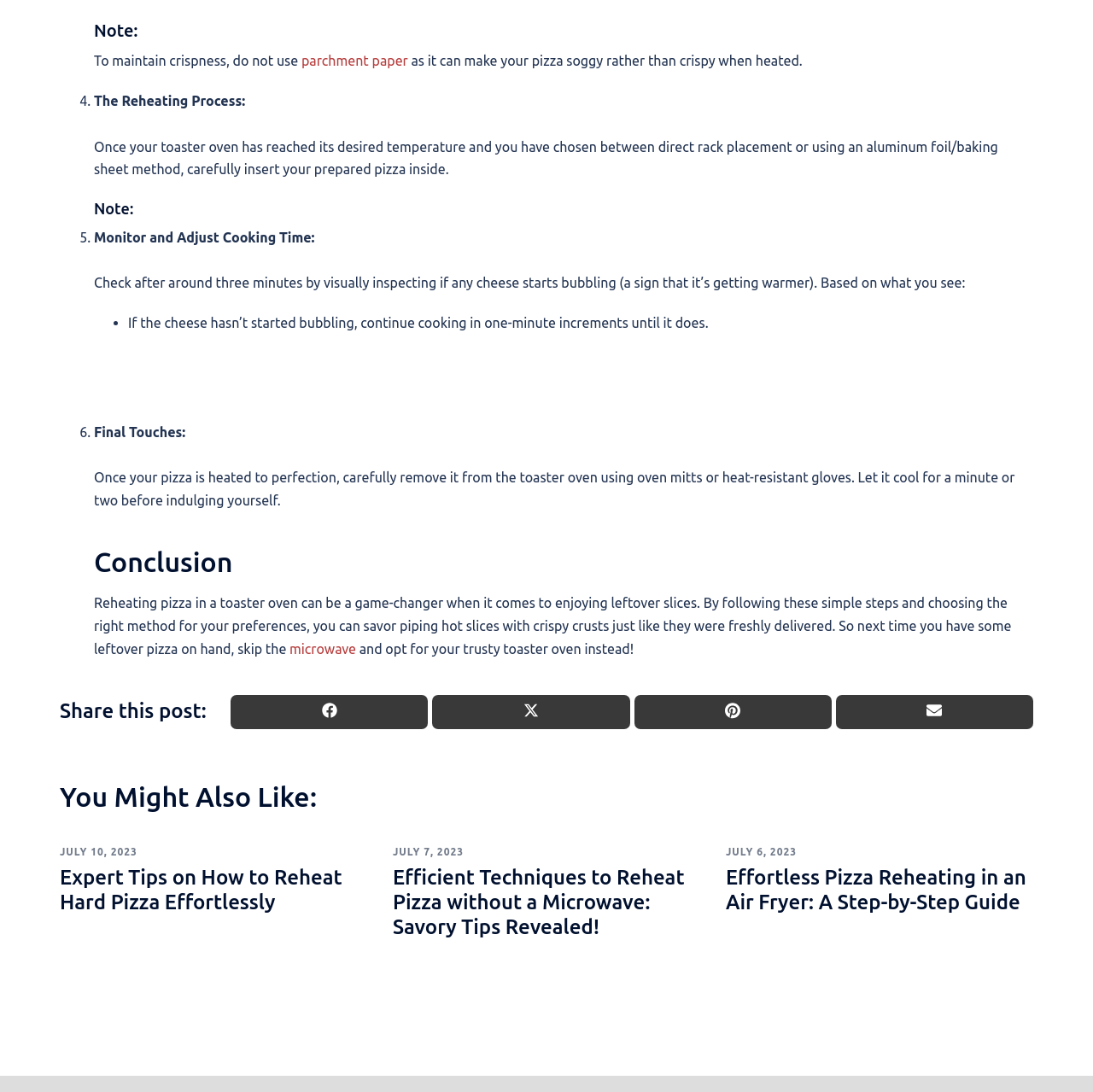What should you avoid using when reheating pizza?
Based on the image, answer the question in a detailed manner.

According to the webpage, using parchment paper when reheating pizza can make it soggy rather than crispy. This is mentioned in the first note on the webpage, which advises against using parchment paper to maintain crispness.